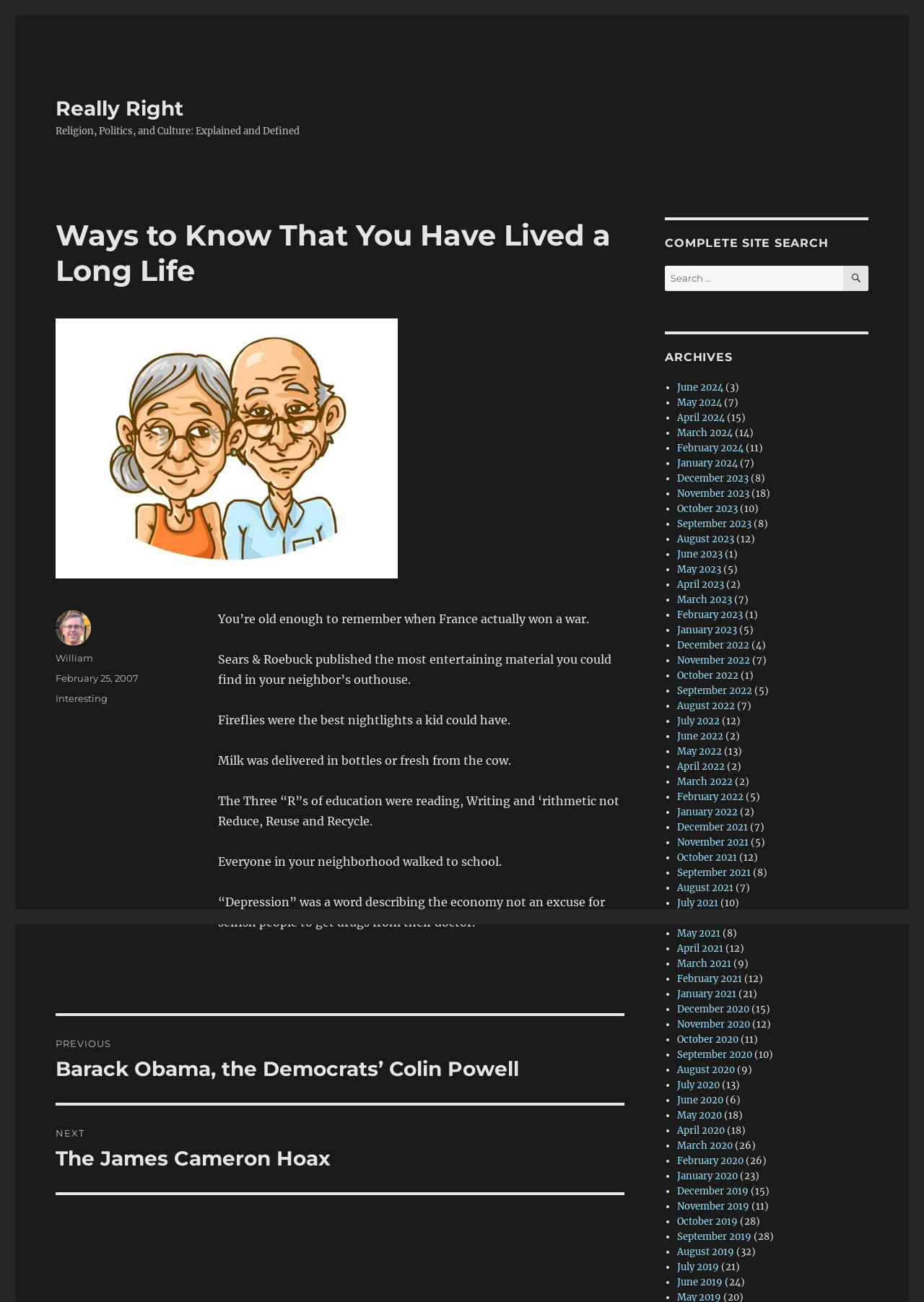Locate the bounding box coordinates of the element you need to click to accomplish the task described by this instruction: "Check the author of the article".

[0.06, 0.501, 0.101, 0.51]